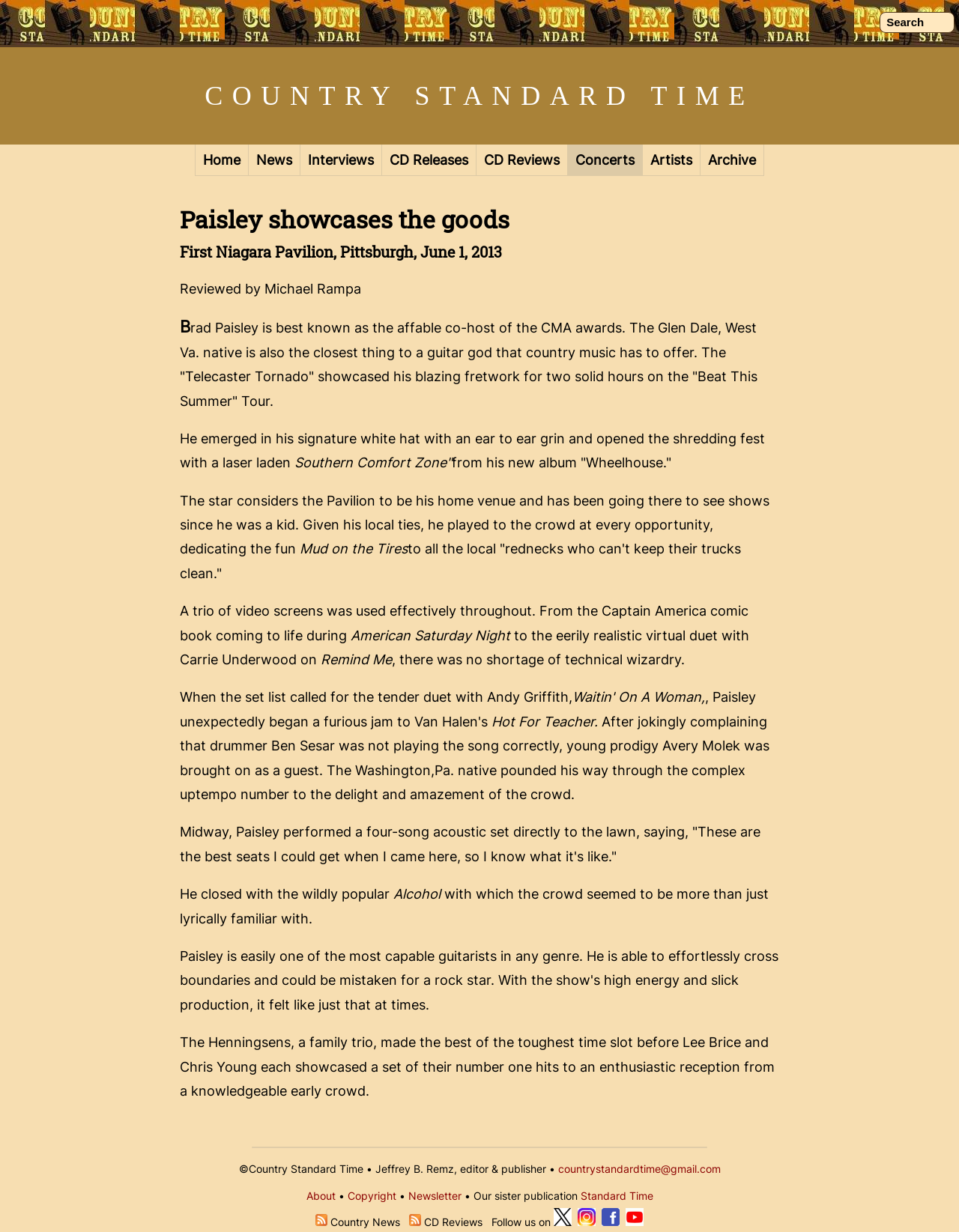Determine the bounding box coordinates for the element that should be clicked to follow this instruction: "Contact via email". The coordinates should be given as four float numbers between 0 and 1, in the format [left, top, right, bottom].

[0.582, 0.943, 0.751, 0.954]